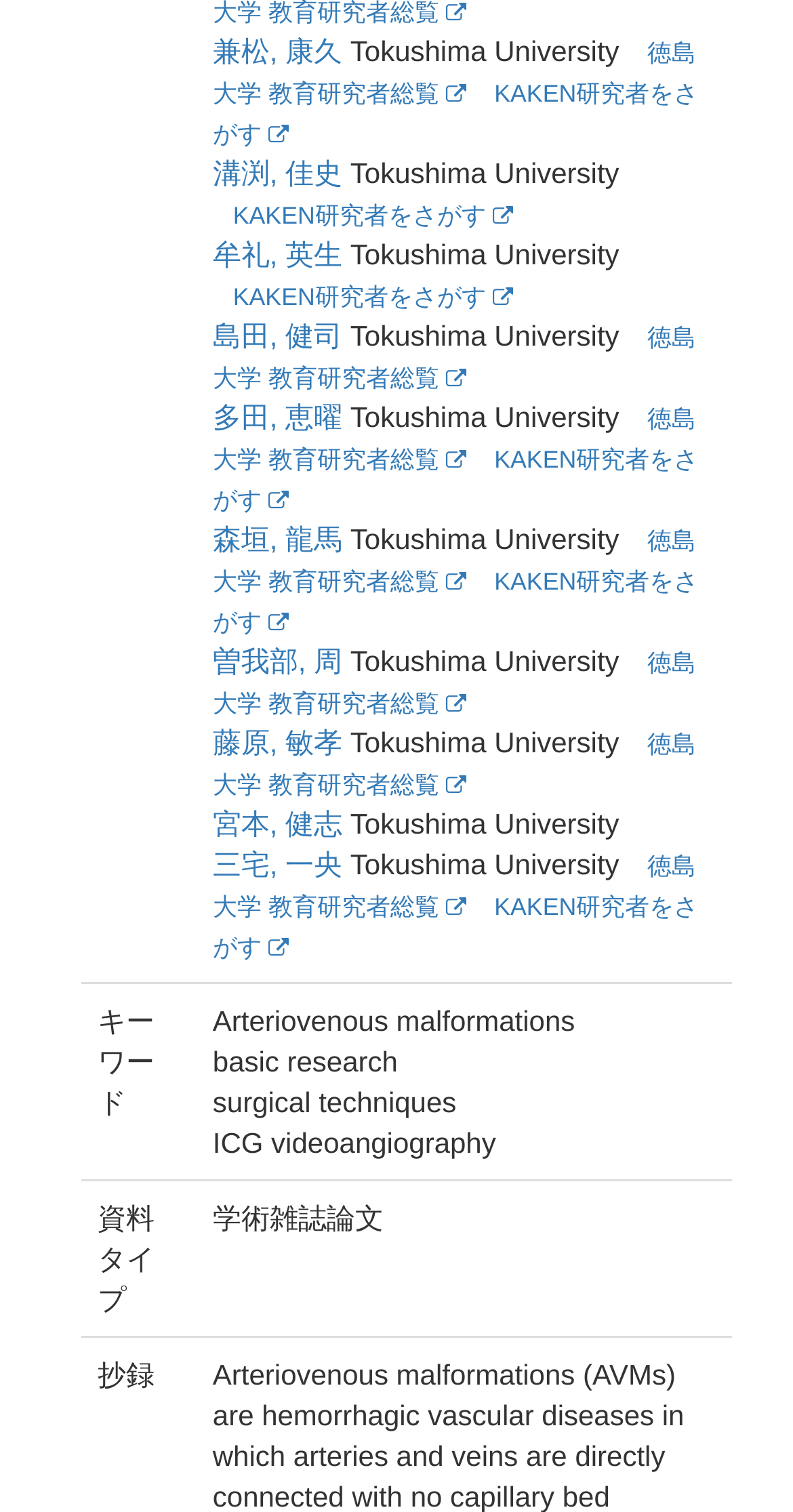Determine the bounding box coordinates for the clickable element to execute this instruction: "Explore the research of 藤原, 敏孝". Provide the coordinates as four float numbers between 0 and 1, i.e., [left, top, right, bottom].

[0.268, 0.48, 0.432, 0.501]